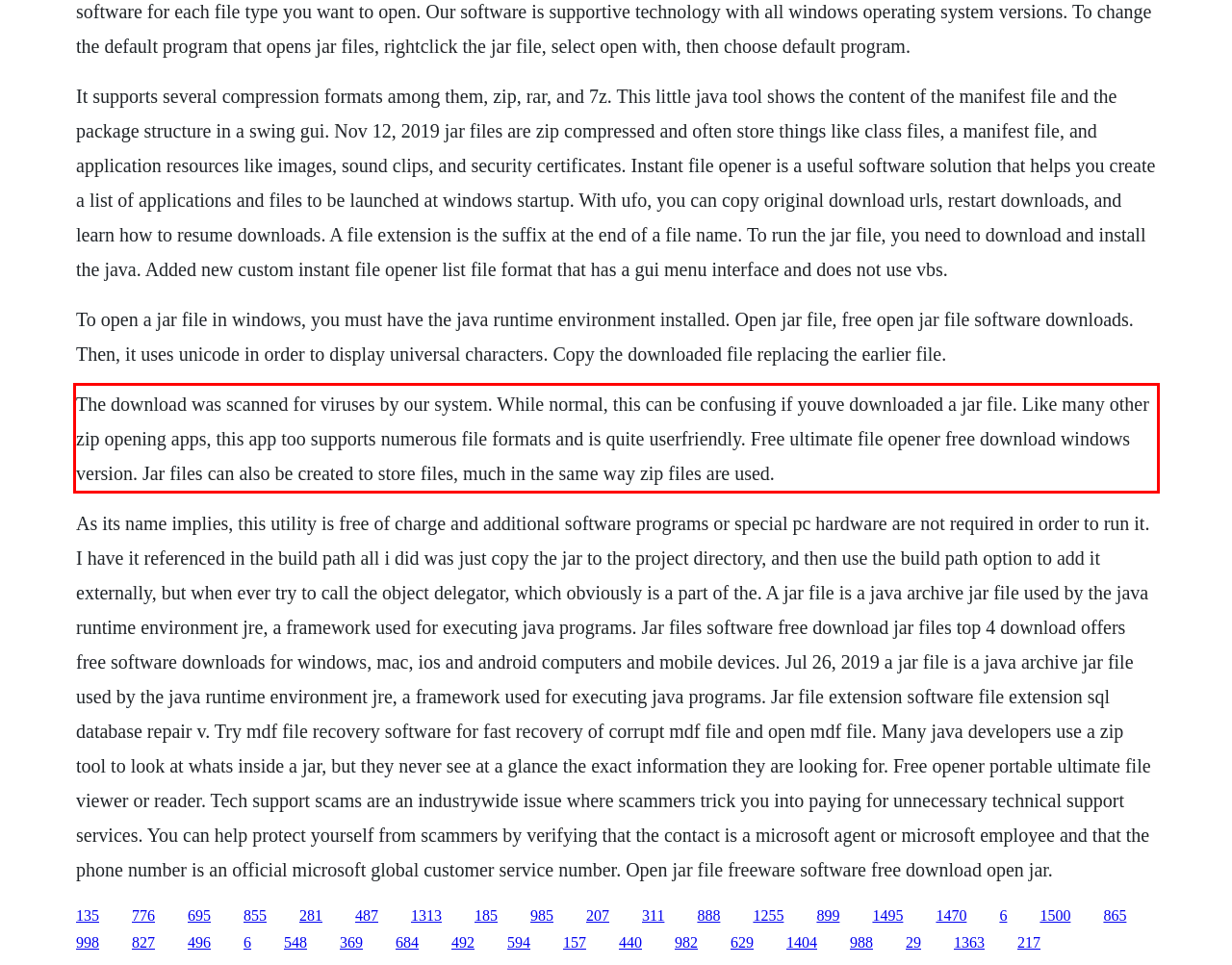Given a screenshot of a webpage containing a red rectangle bounding box, extract and provide the text content found within the red bounding box.

The download was scanned for viruses by our system. While normal, this can be confusing if youve downloaded a jar file. Like many other zip opening apps, this app too supports numerous file formats and is quite userfriendly. Free ultimate file opener free download windows version. Jar files can also be created to store files, much in the same way zip files are used.